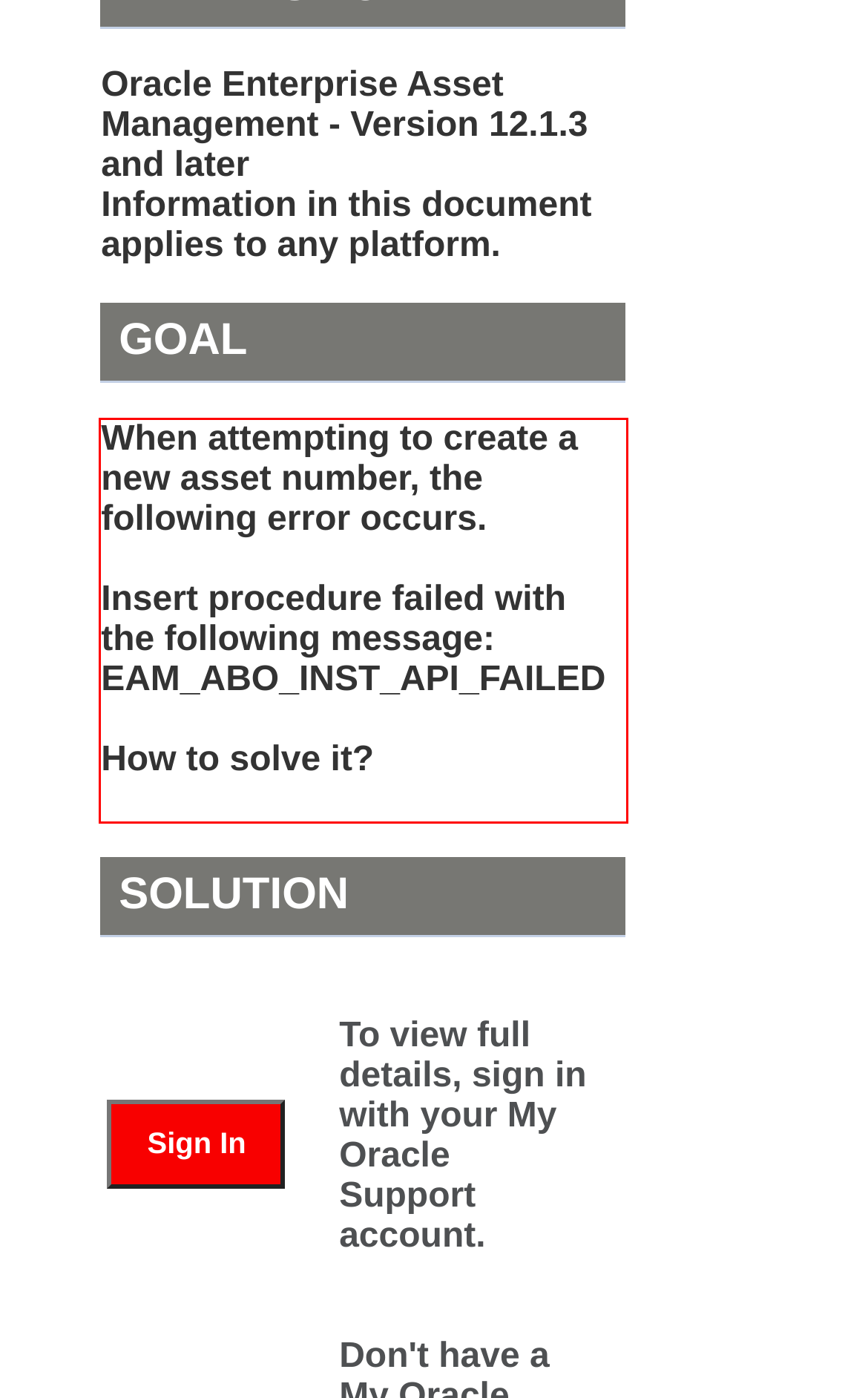Using the provided screenshot, read and generate the text content within the red-bordered area.

When attempting to create a new asset number, the following error occurs. Insert procedure failed with the following message: EAM_ABO_INST_API_FAILED How to solve it?